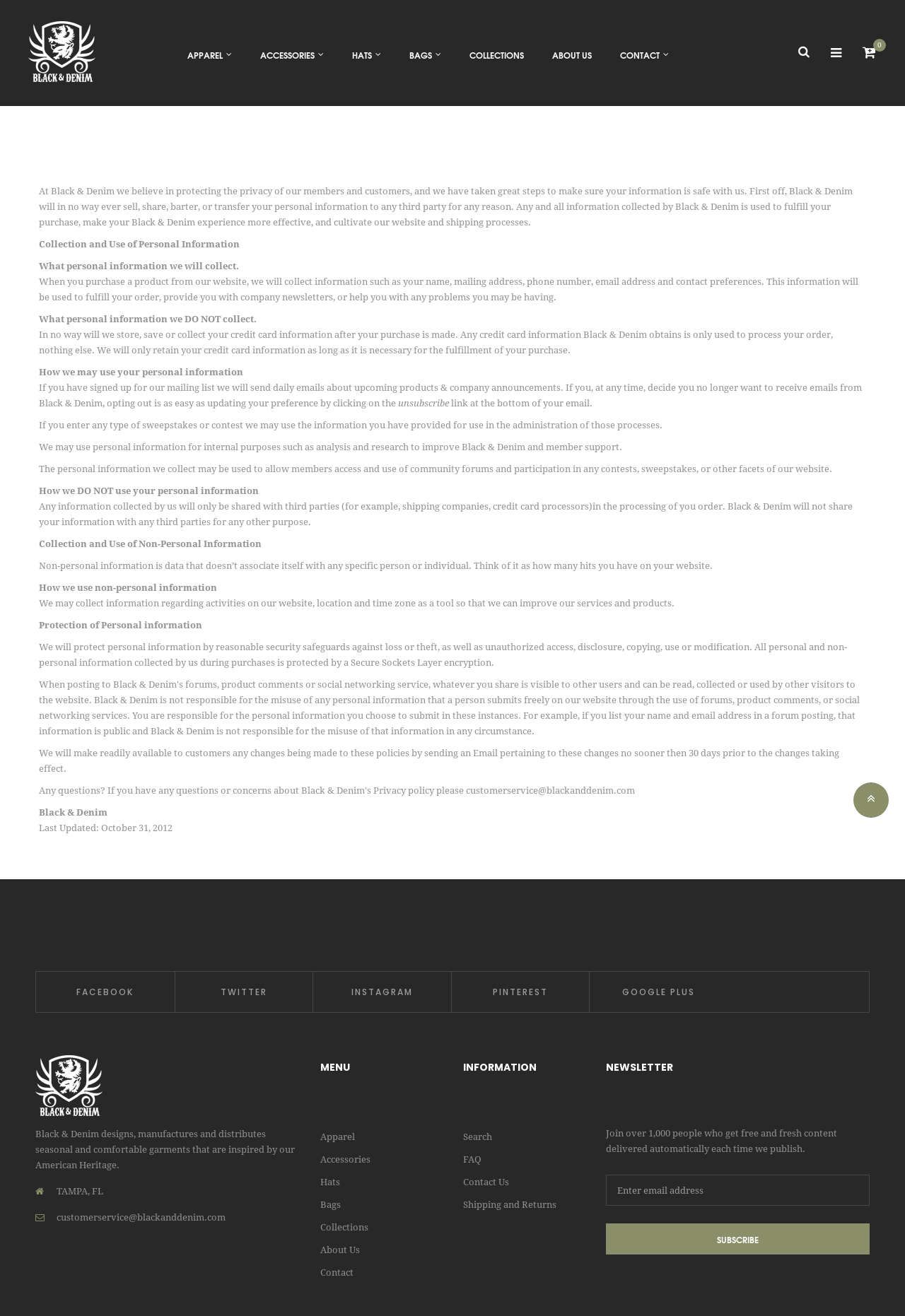What is the purpose of Black & Denim's privacy policy?
Please provide a detailed answer to the question.

The purpose of Black & Denim's privacy policy is to protect the personal information of its customers and members, ensuring that their data is safe and not shared with third parties without their consent.